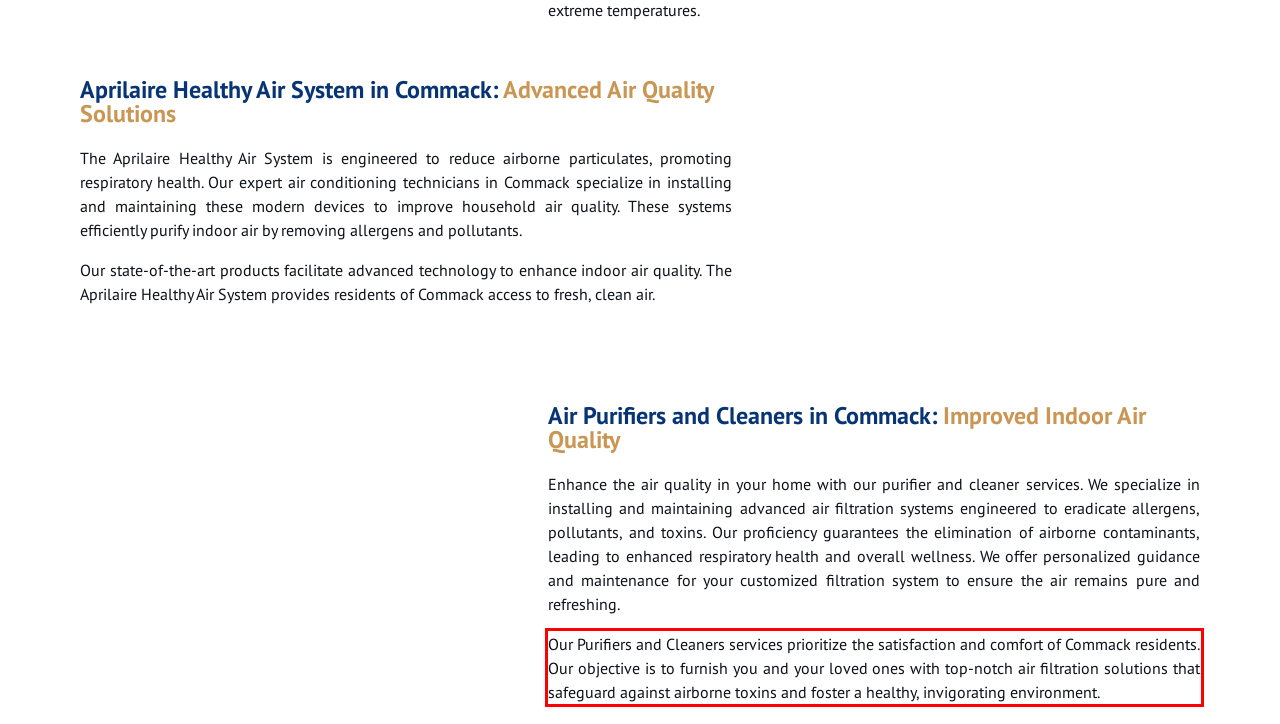Please identify the text within the red rectangular bounding box in the provided webpage screenshot.

Our Purifiers and Cleaners services prioritize the satisfaction and comfort of Commack residents. Our objective is to furnish you and your loved ones with top-notch air filtration solutions that safeguard against airborne toxins and foster a healthy, invigorating environment.